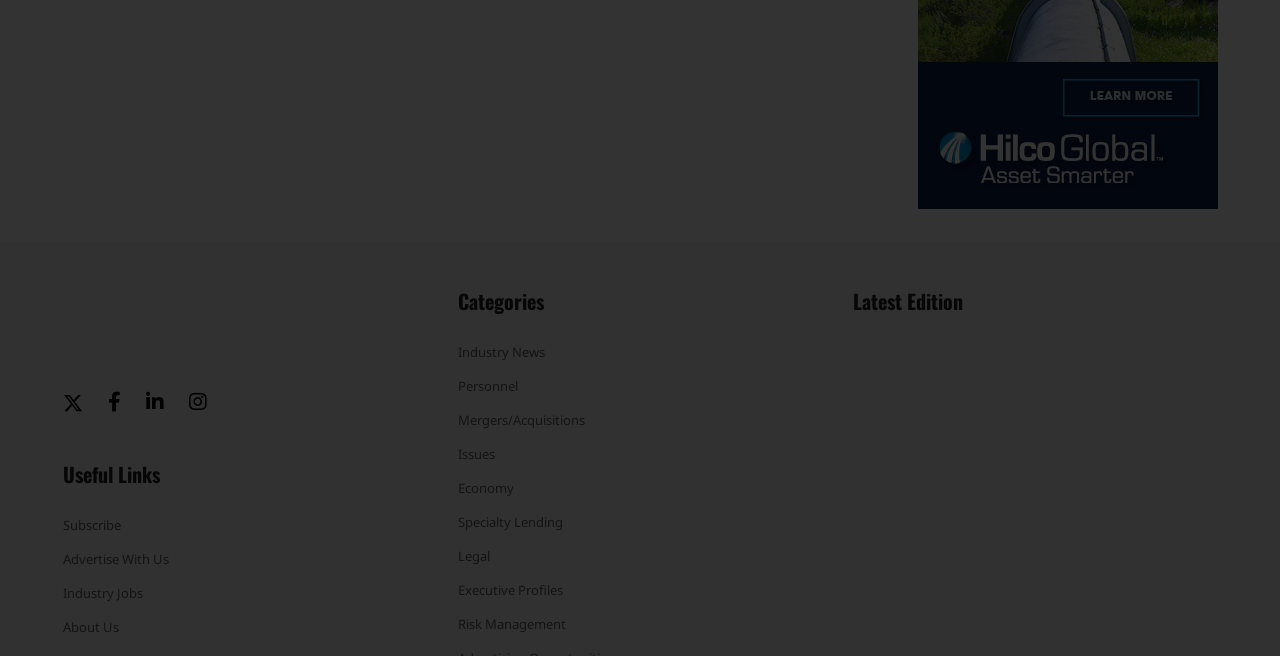Locate the bounding box coordinates of the element you need to click to accomplish the task described by this instruction: "Go to Industry Jobs".

[0.049, 0.883, 0.334, 0.929]